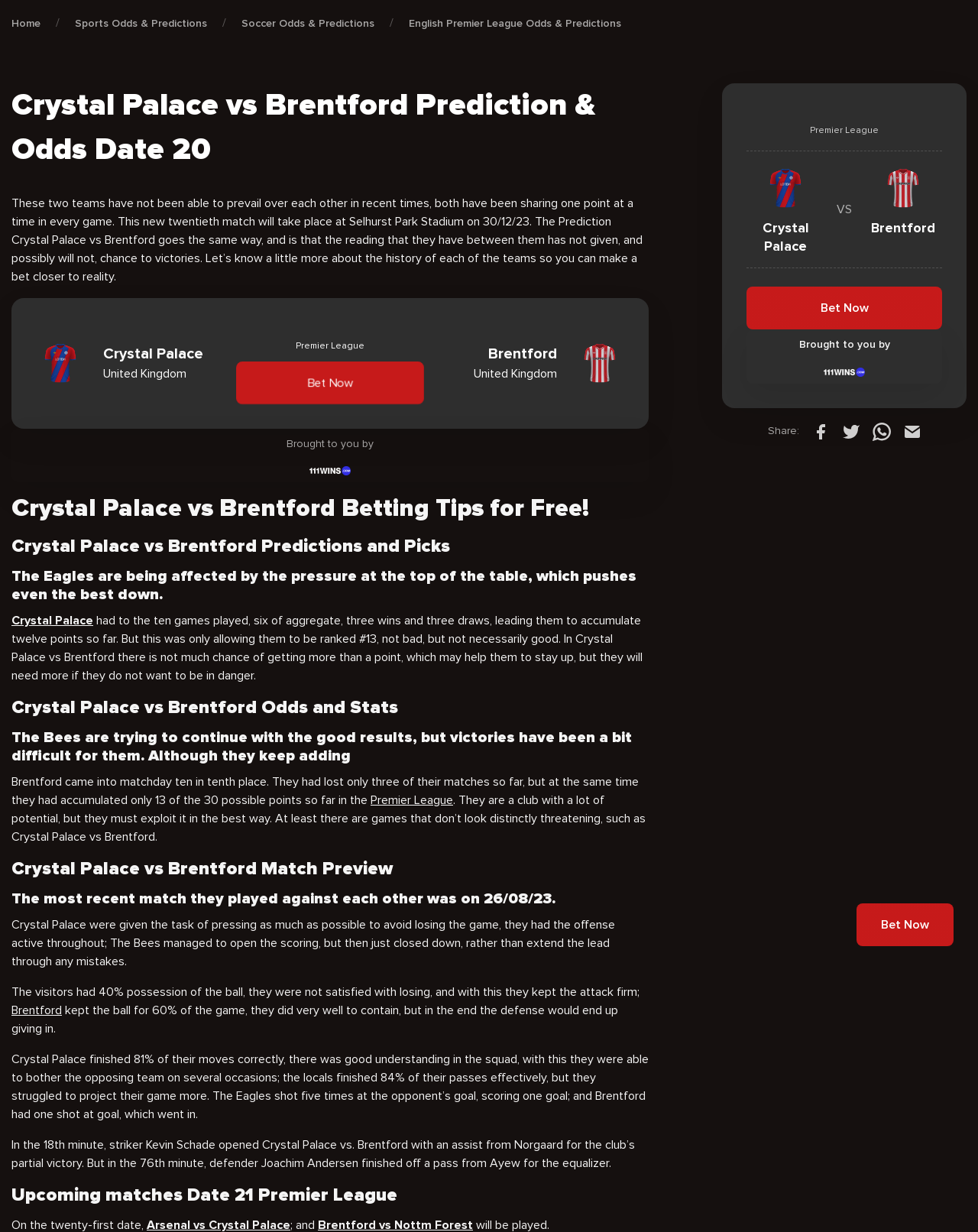What is the date of the Crystal Palace vs Brentford match?
Please respond to the question with a detailed and thorough explanation.

The date of the match can be found in the text '30 Dec, 16:00' which is located above the 'Premier League' text and below the 'Crystal Palace Predictions' image.